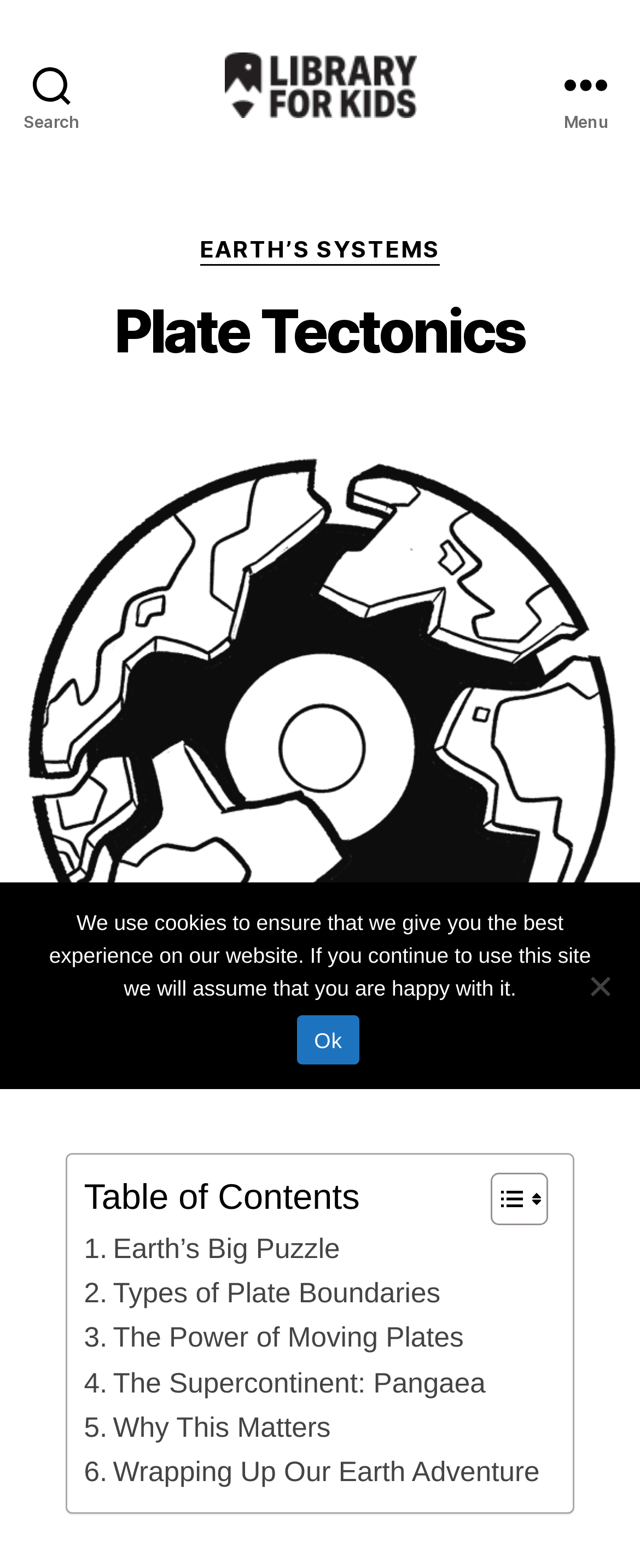Find the bounding box coordinates of the element you need to click on to perform this action: 'Toggle the table of content'. The coordinates should be represented by four float values between 0 and 1, in the format [left, top, right, bottom].

[0.728, 0.746, 0.843, 0.782]